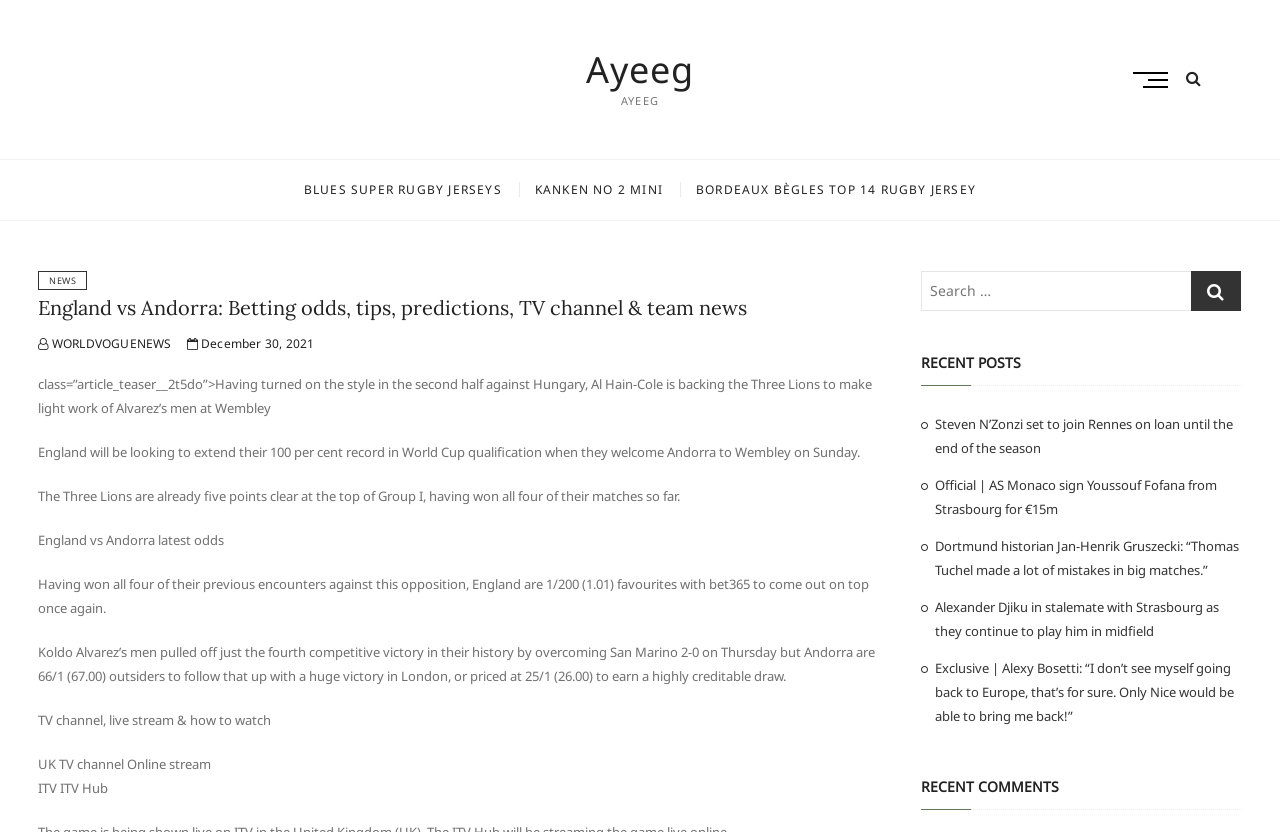Pinpoint the bounding box coordinates of the clickable element needed to complete the instruction: "Search for something". The coordinates should be provided as four float numbers between 0 and 1: [left, top, right, bottom].

[0.719, 0.326, 0.931, 0.374]